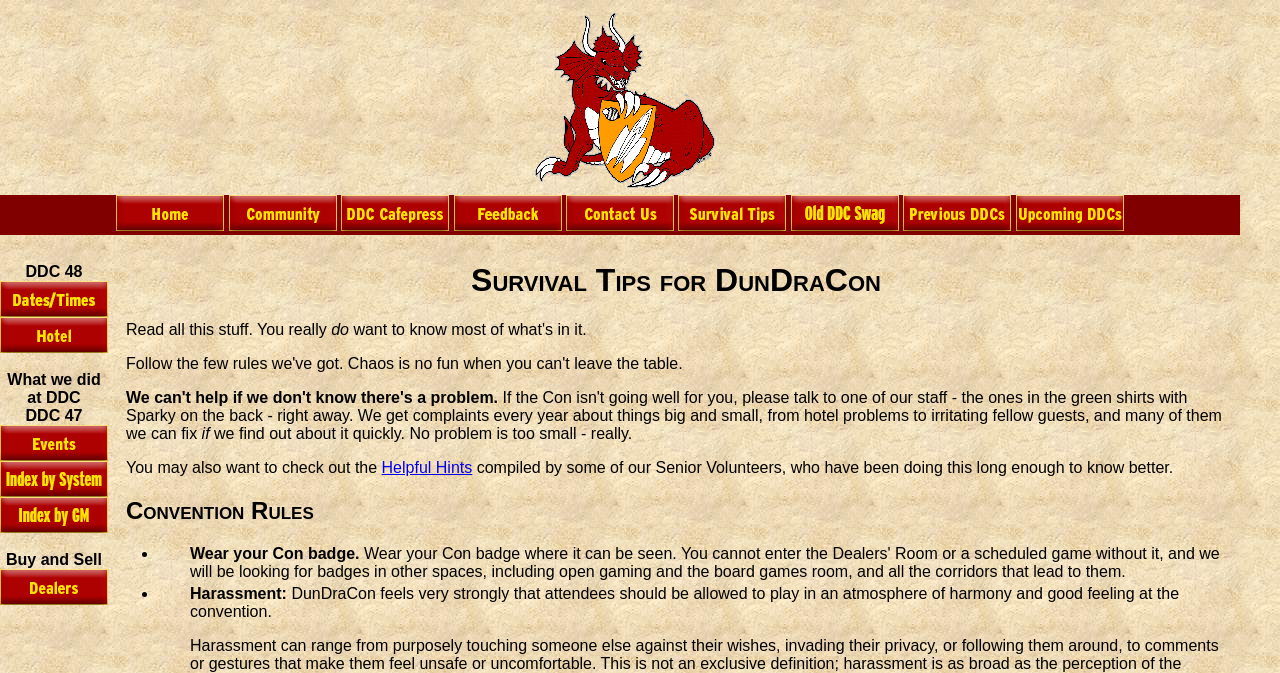Indicate the bounding box coordinates of the element that must be clicked to execute the instruction: "Click on the Home link". The coordinates should be given as four float numbers between 0 and 1, i.e., [left, top, right, bottom].

[0.091, 0.322, 0.175, 0.348]